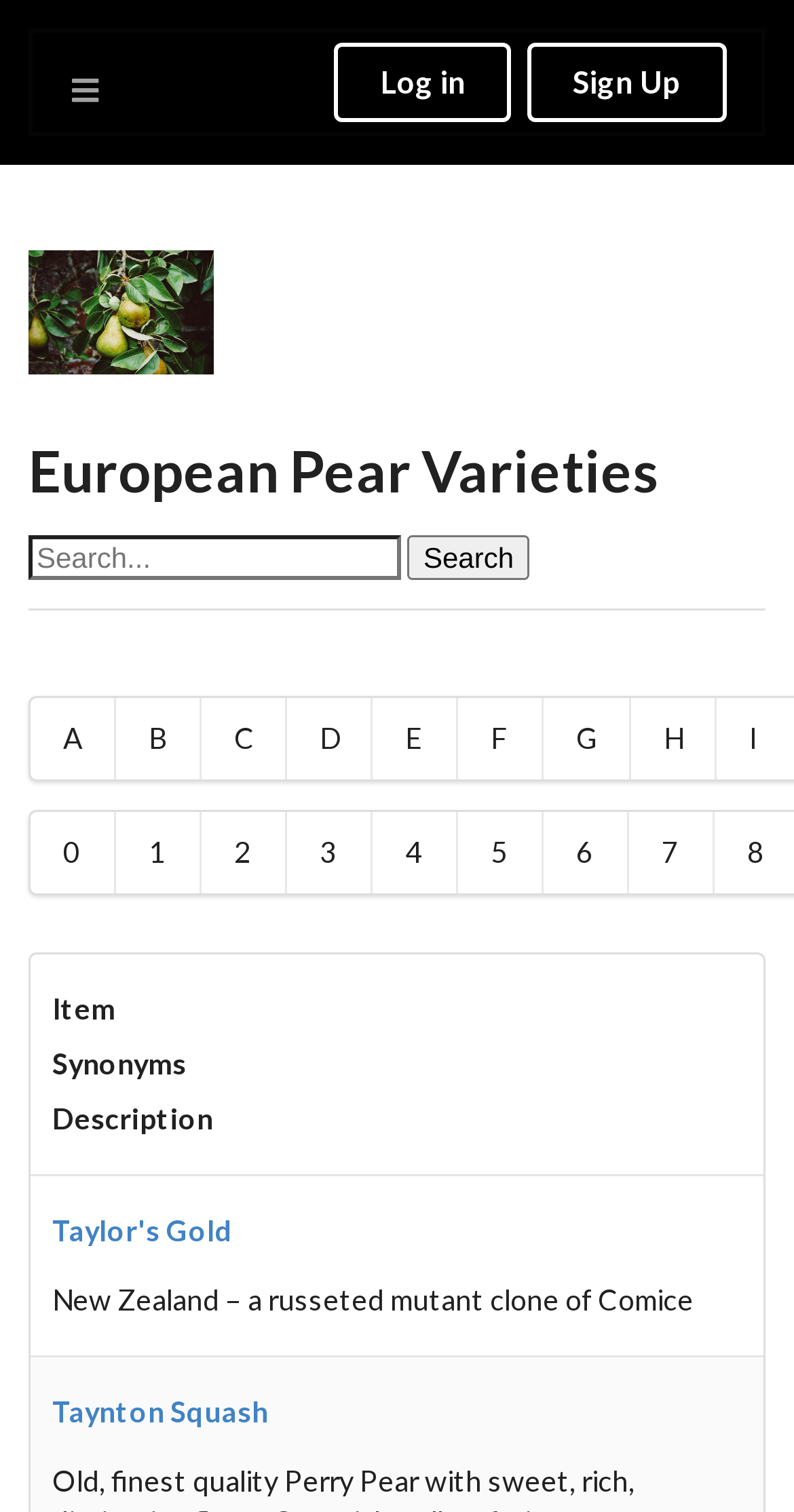Bounding box coordinates are to be given in the format (top-left x, top-left y, bottom-right x, bottom-right y). All values must be floating point numbers between 0 and 1. Provide the bounding box coordinate for the UI element described as: 7

[0.792, 0.537, 0.9, 0.59]